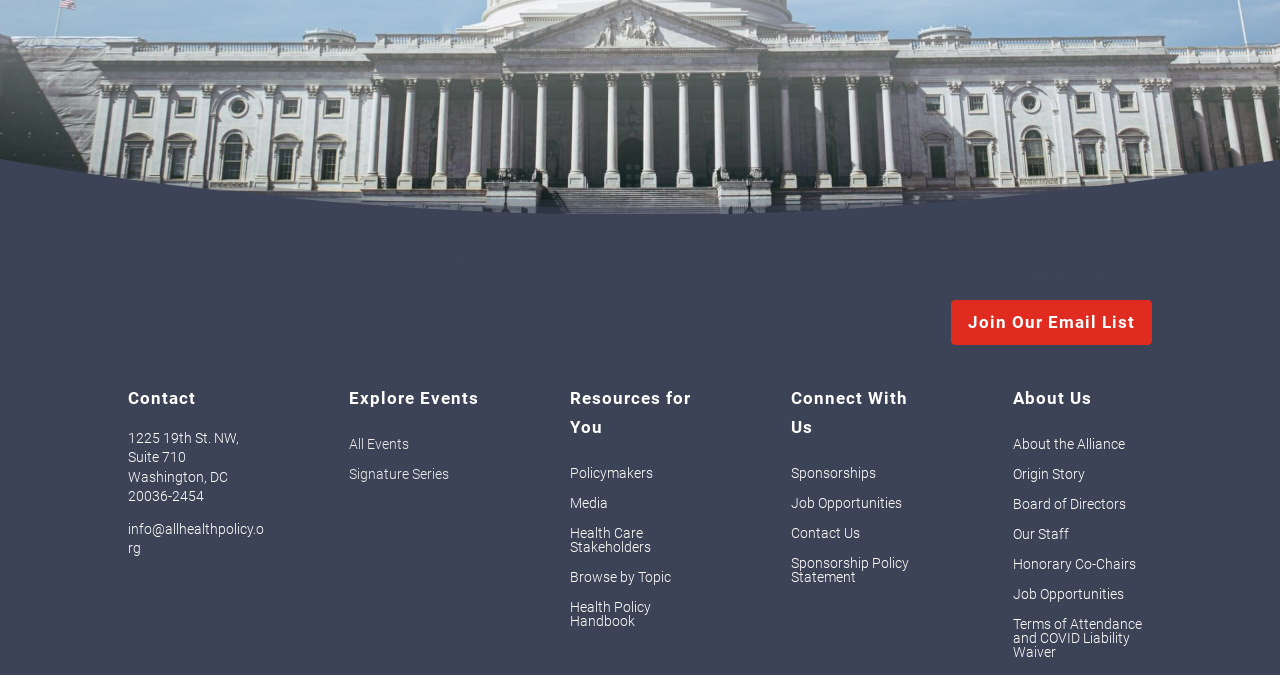Please identify the bounding box coordinates of where to click in order to follow the instruction: "Join the email list".

[0.743, 0.444, 0.9, 0.512]